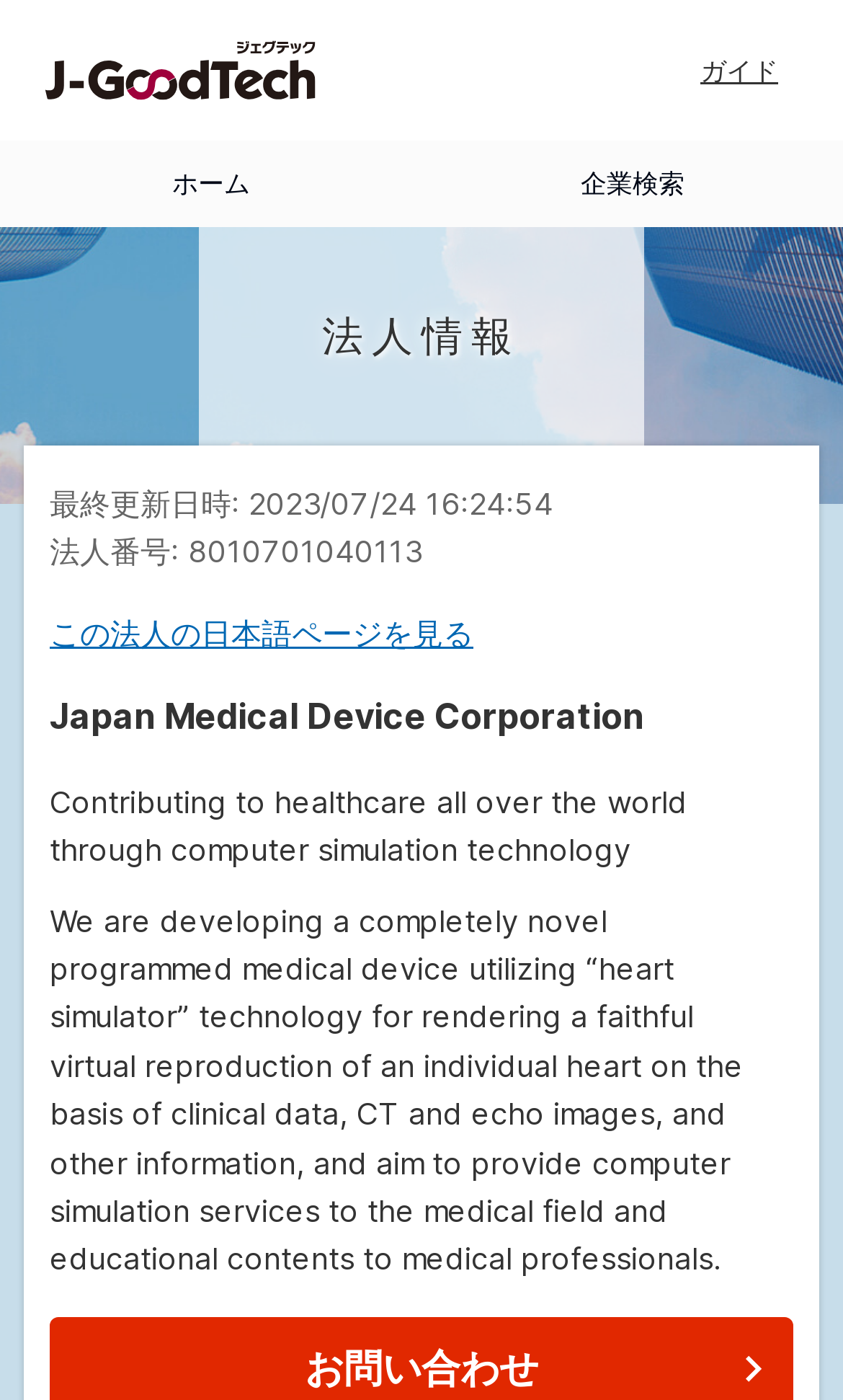Answer the question using only one word or a concise phrase: What is the purpose of the heart simulator technology?

rendering a faithful virtual reproduction of an individual heart